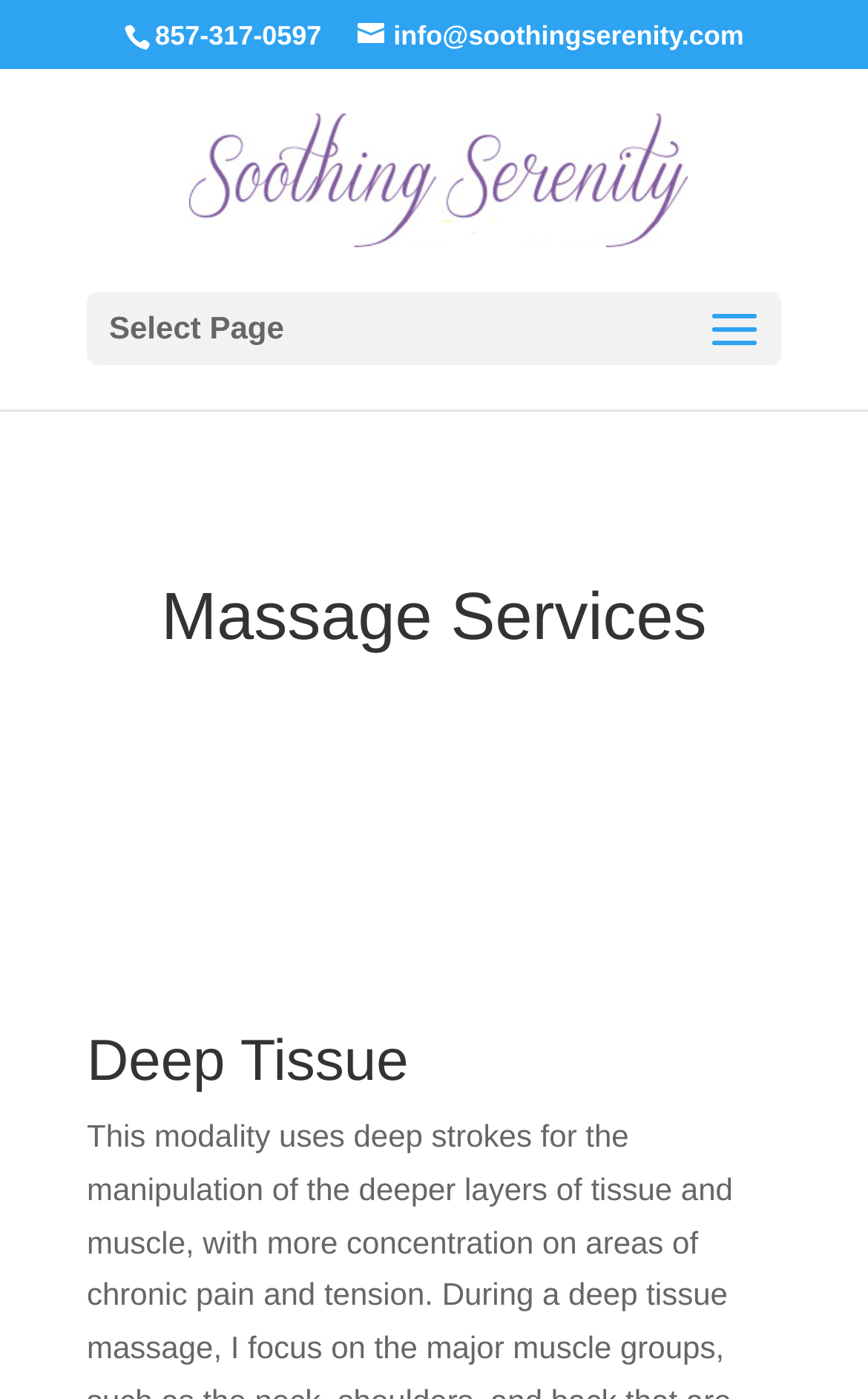What is the email address on the webpage?
Please provide a comprehensive answer based on the details in the screenshot.

I found the email address by looking at the link element with the bounding box coordinates [0.412, 0.014, 0.857, 0.037], which contains the text 'info@soothingserenity.com'. The '' is likely an icon, and the actual email address is 'info@soothingserenity.com'.